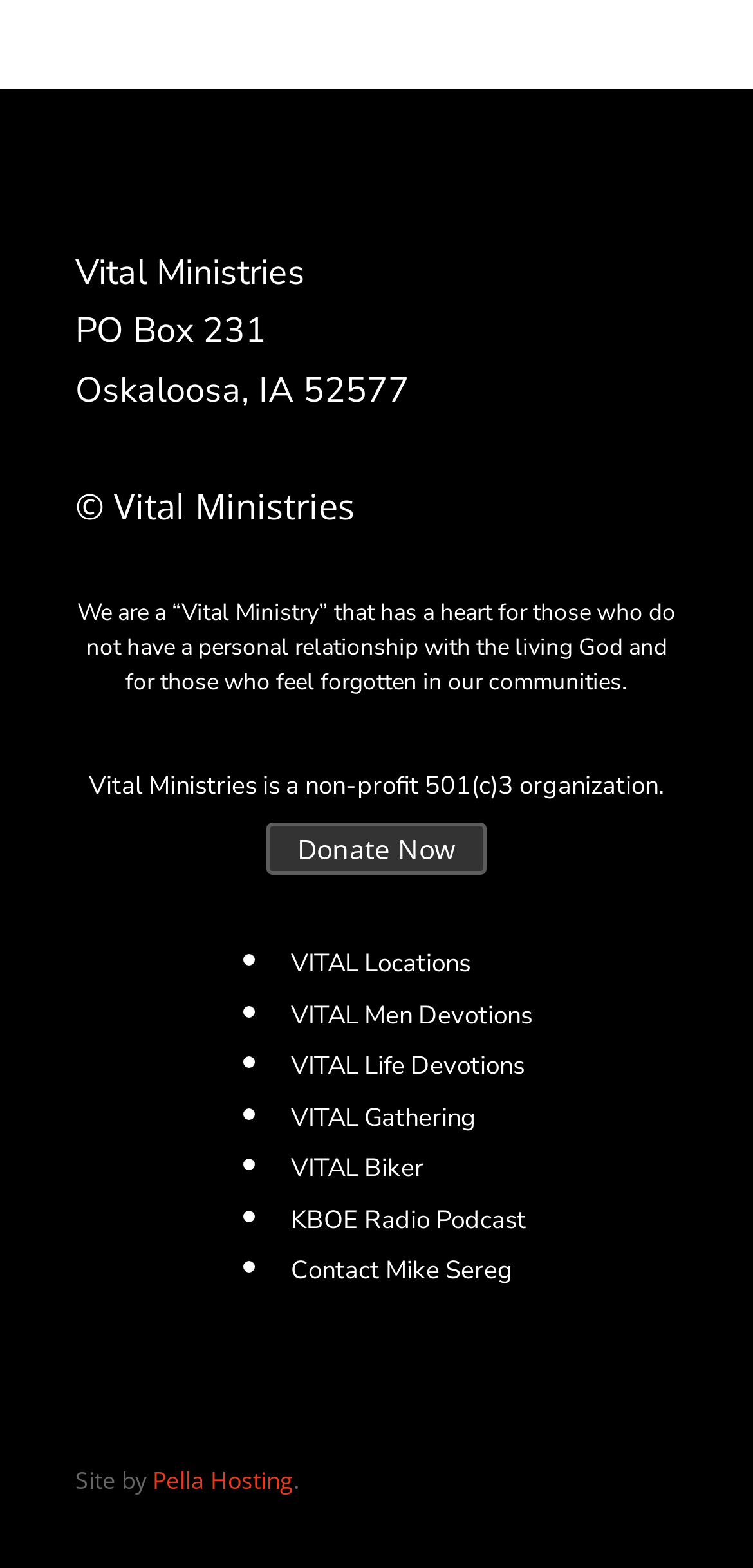For the following element description, predict the bounding box coordinates in the format (top-left x, top-left y, bottom-right x, bottom-right y). All values should be floating point numbers between 0 and 1. Description: KBOE Radio Podcast

[0.386, 0.767, 0.699, 0.789]